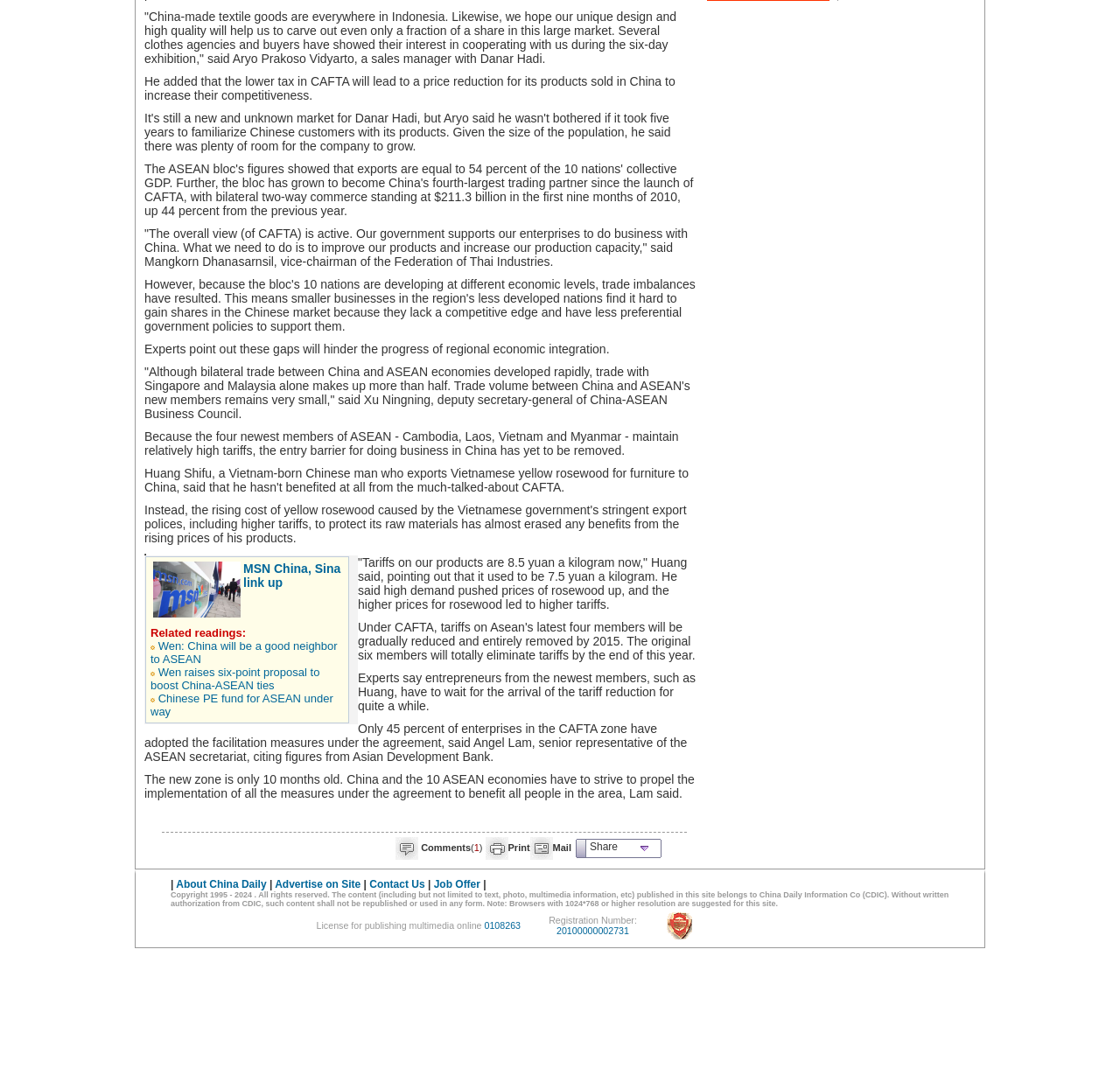Locate the bounding box coordinates of the segment that needs to be clicked to meet this instruction: "Click the Comments link to view comments".

[0.376, 0.773, 0.431, 0.783]